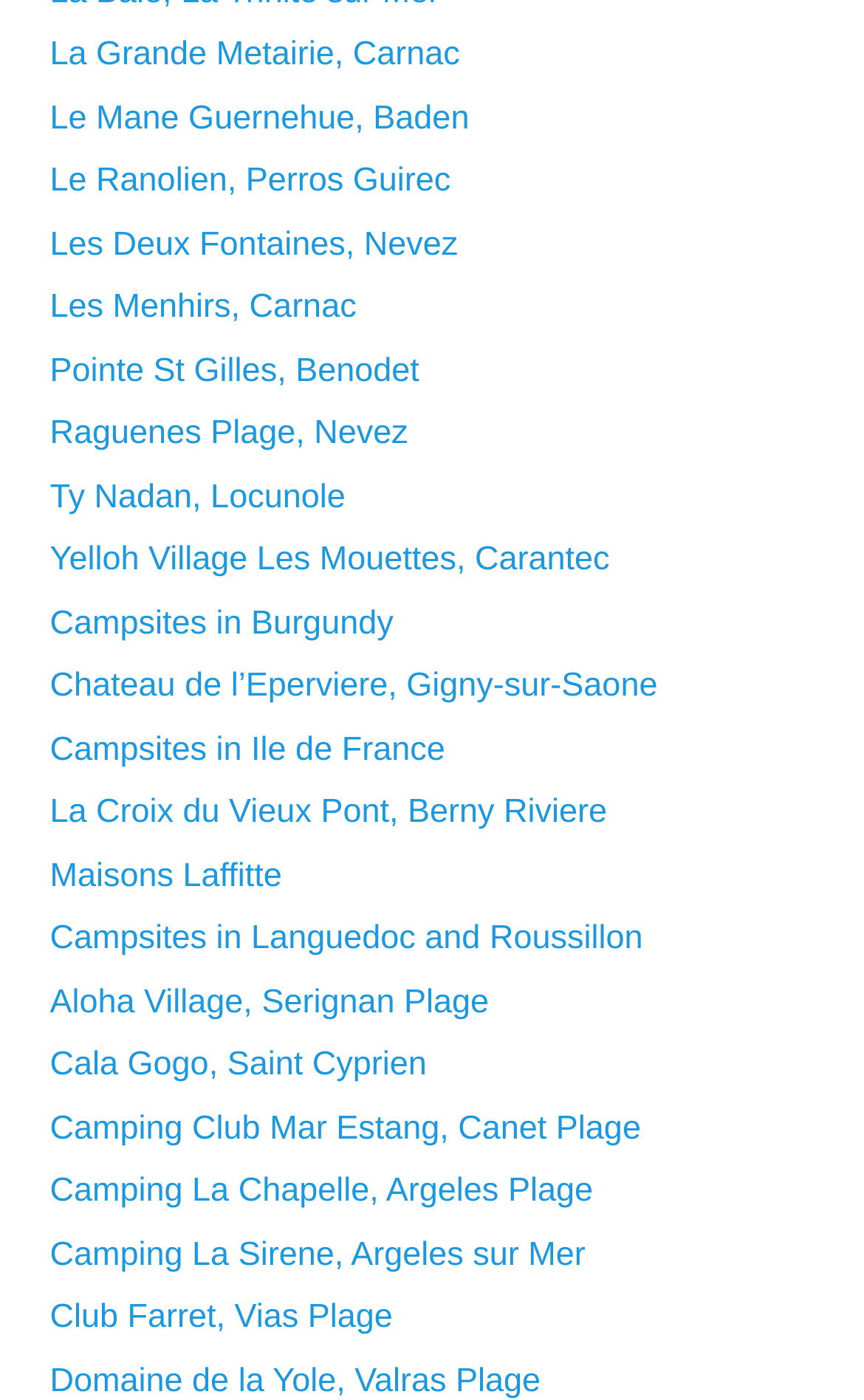What is the name of the campsite in Valras Plage?
Please ensure your answer is as detailed and informative as possible.

I searched for links that mention 'Valras Plage' and found the link 'Domaine de la Yole, Valras Plage' which suggests that it is a campsite in Valras Plage.